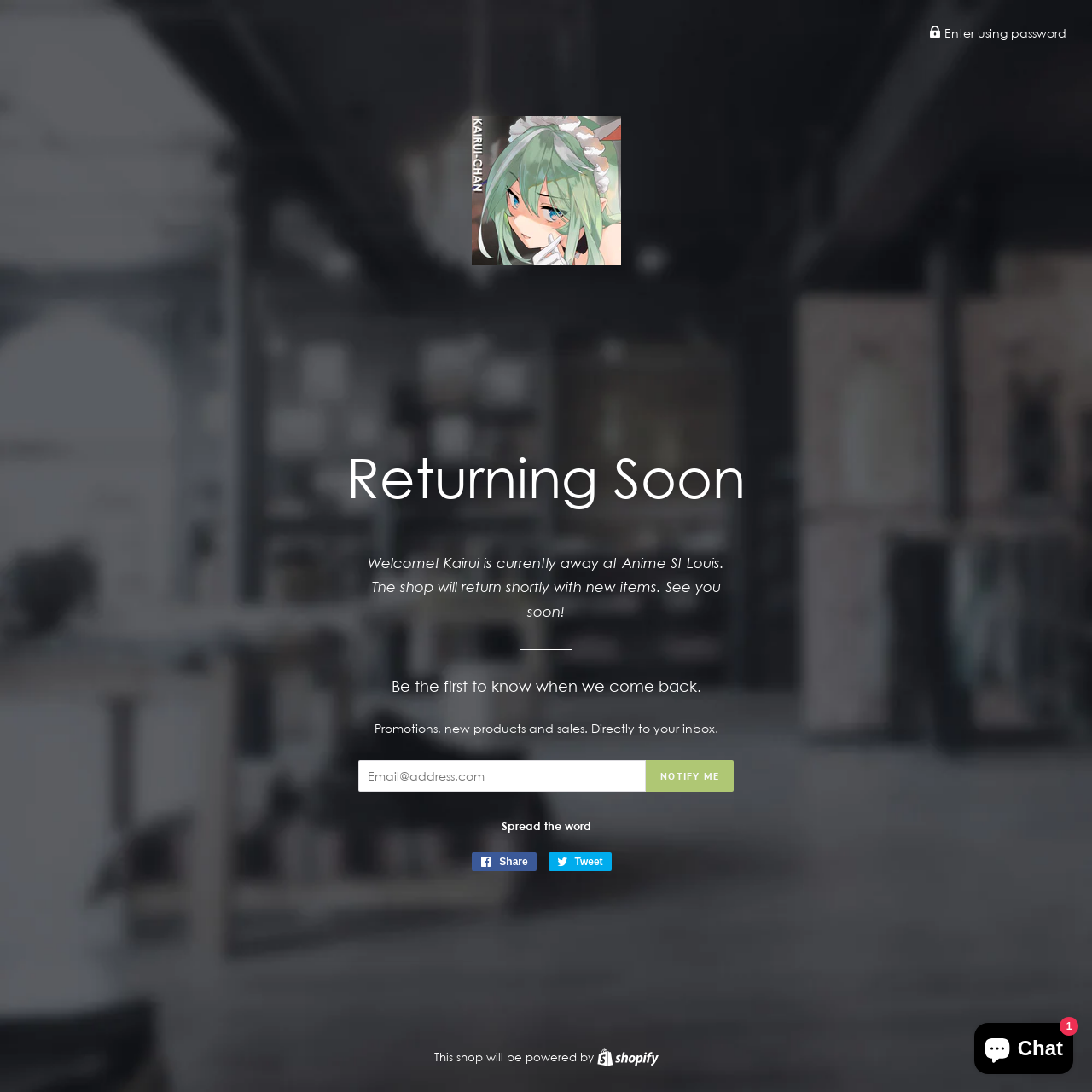Please reply to the following question with a single word or a short phrase:
What is the purpose of the 'NOTIFY ME' button?

To receive promotions and updates